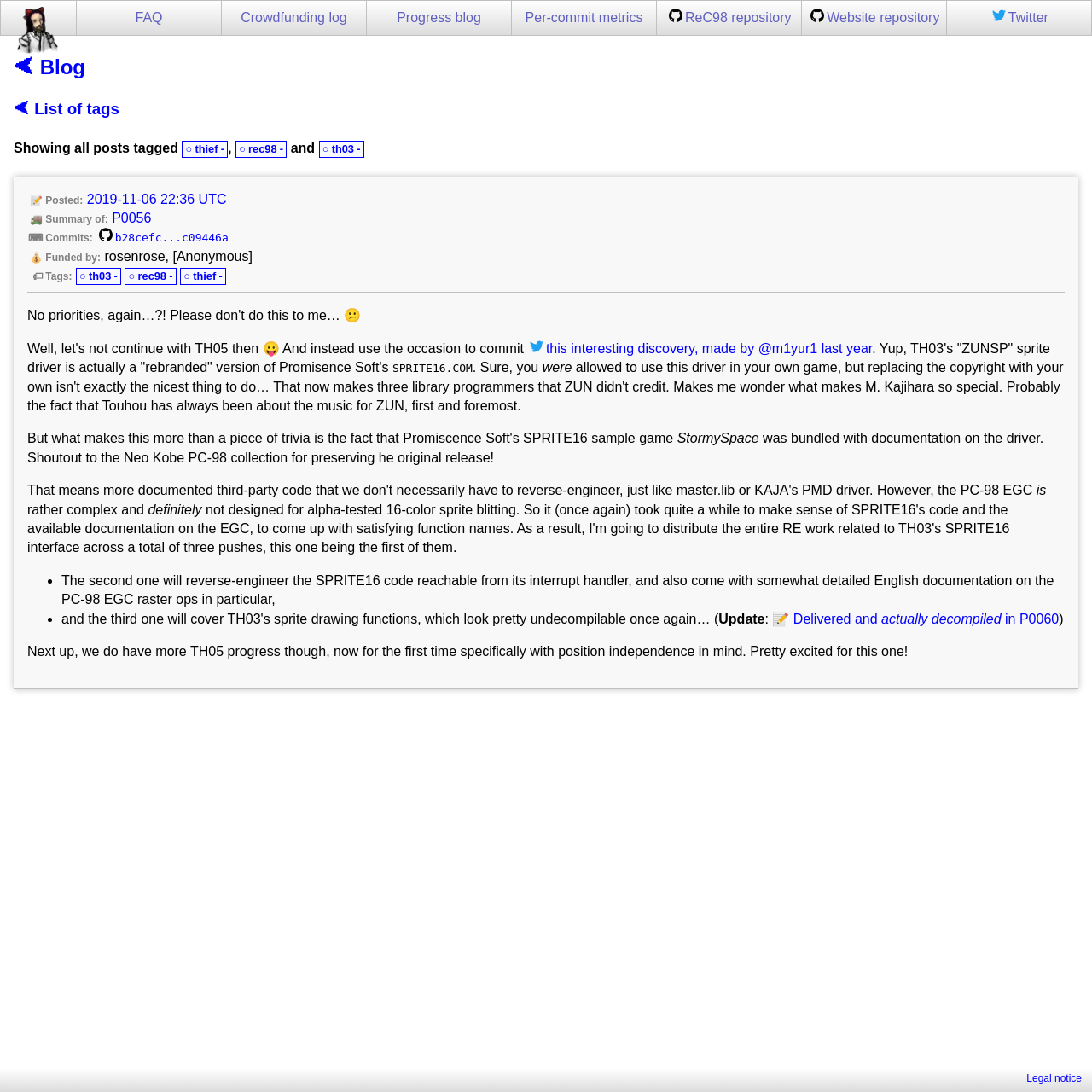Offer a meticulous caption that includes all visible features of the webpage.

The webpage is about a project called ReC98, which appears to be related to the PC-98 game Touhou 3. The page has a main section with several headings, links, and articles. 

At the top, there are six links to different pages, including FAQ, Crowdfunding log, Progress blog, Per-commit metrics, ReC98 repository, Website repository, and Twitter. 

Below these links, there is a main section with three headings: "Blog", "List of tags", and "Showing all posts tagged ○ thief -, ○ rec98 -, and ○ th03 -". The third heading has three buttons with tags and a hyphen between each tag. 

Underneath the headings, there is an article with a description list that contains information about a post, including the date and time it was posted, a summary, commits, funding, and tags. The tags are also displayed as buttons. 

The article itself discusses a discovery made by @m1yur1 last year, which is related to the "ZUNSP" sprite driver in TH03. The text explains that the driver is actually a rebranded version of Promisence Soft's SPRITE16.COM. There are also mentions of StormySpace and the Neo Kobe PC-98 collection. 

The article continues with a discussion about the complexity of the SPRITE16 code and its documentation. There are also two list markers with bullet points, one of which discusses the plans to reverse-engineer the SPRITE16 code and provide detailed English documentation on the PC-98 EGC raster ops. 

Finally, there is an update about TH05 progress, specifically with position independence in mind, and a link to a delivered and decompiled P0060. At the very bottom of the page, there is a link to a legal notice.